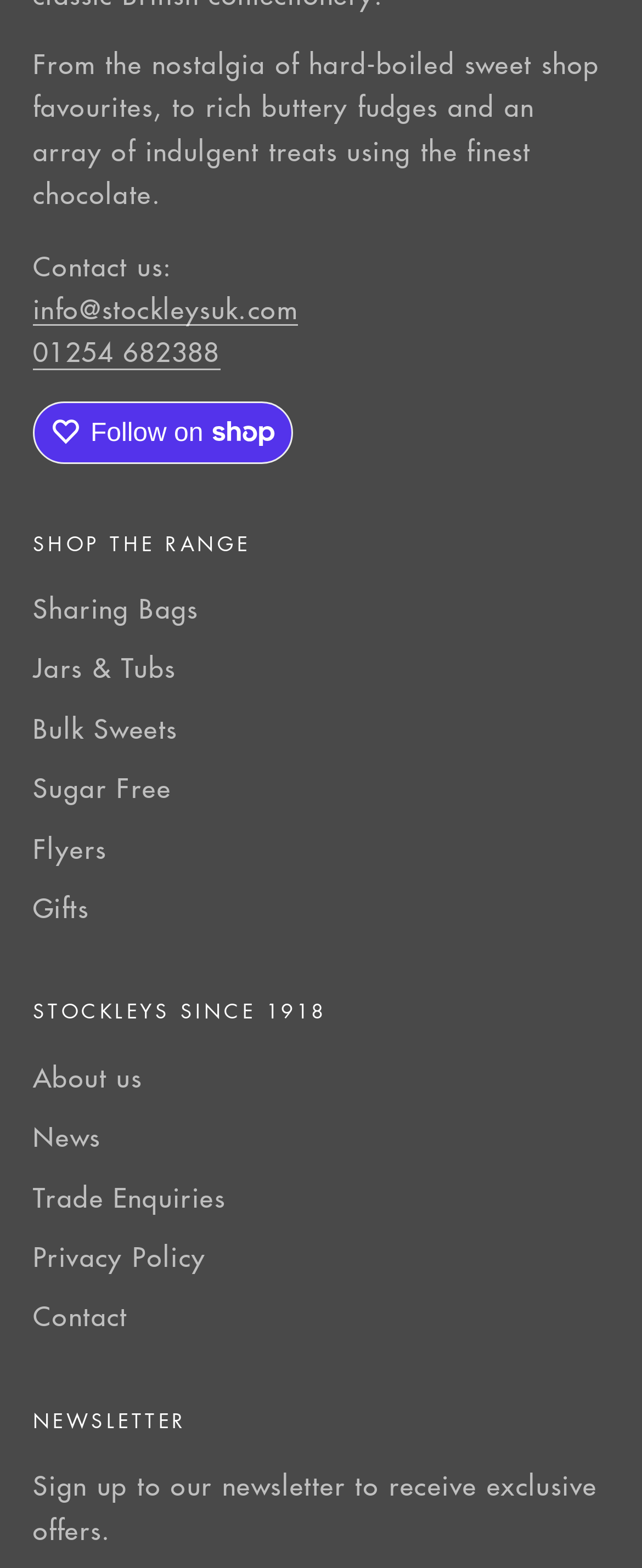Locate the bounding box coordinates of the clickable part needed for the task: "Click the 'Follow on Shop' button".

[0.051, 0.256, 0.456, 0.295]